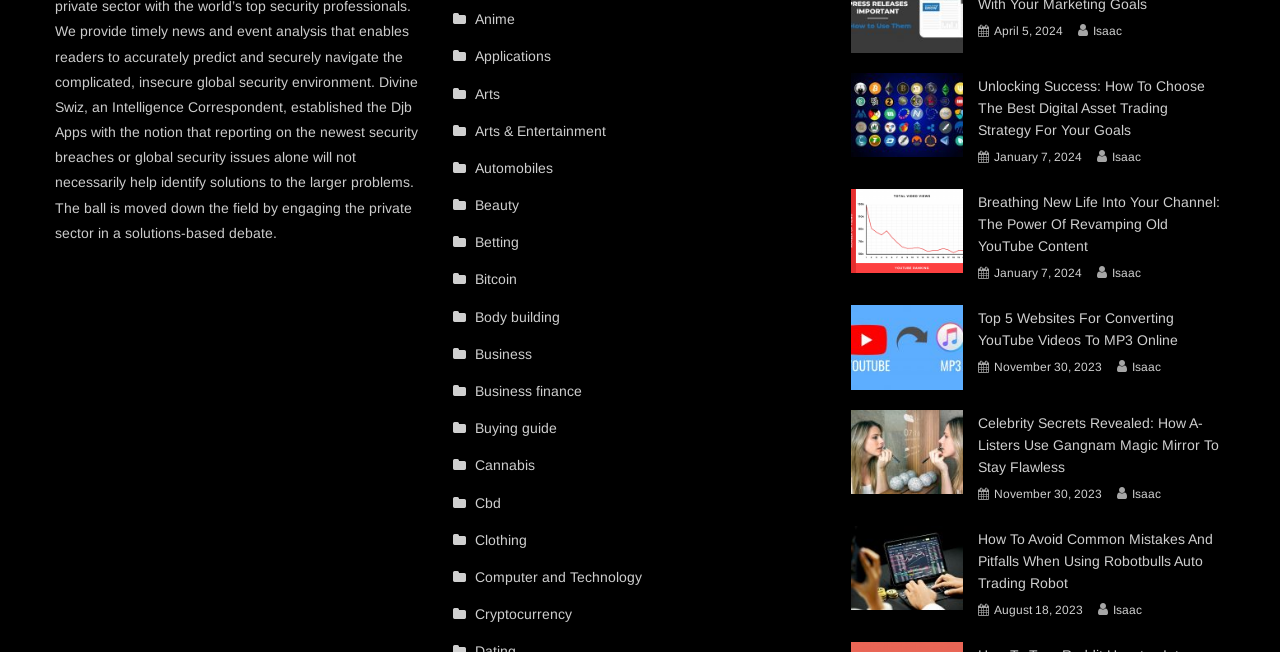What is the topic of the article 'Breathing New Life Into Your Channel: The Power Of Revamping Old YouTube Content'?
Using the image as a reference, deliver a detailed and thorough answer to the question.

The topic of the article 'Breathing New Life Into Your Channel: The Power Of Revamping Old YouTube Content' is related to YouTube content, as it discusses revamping old YouTube content.